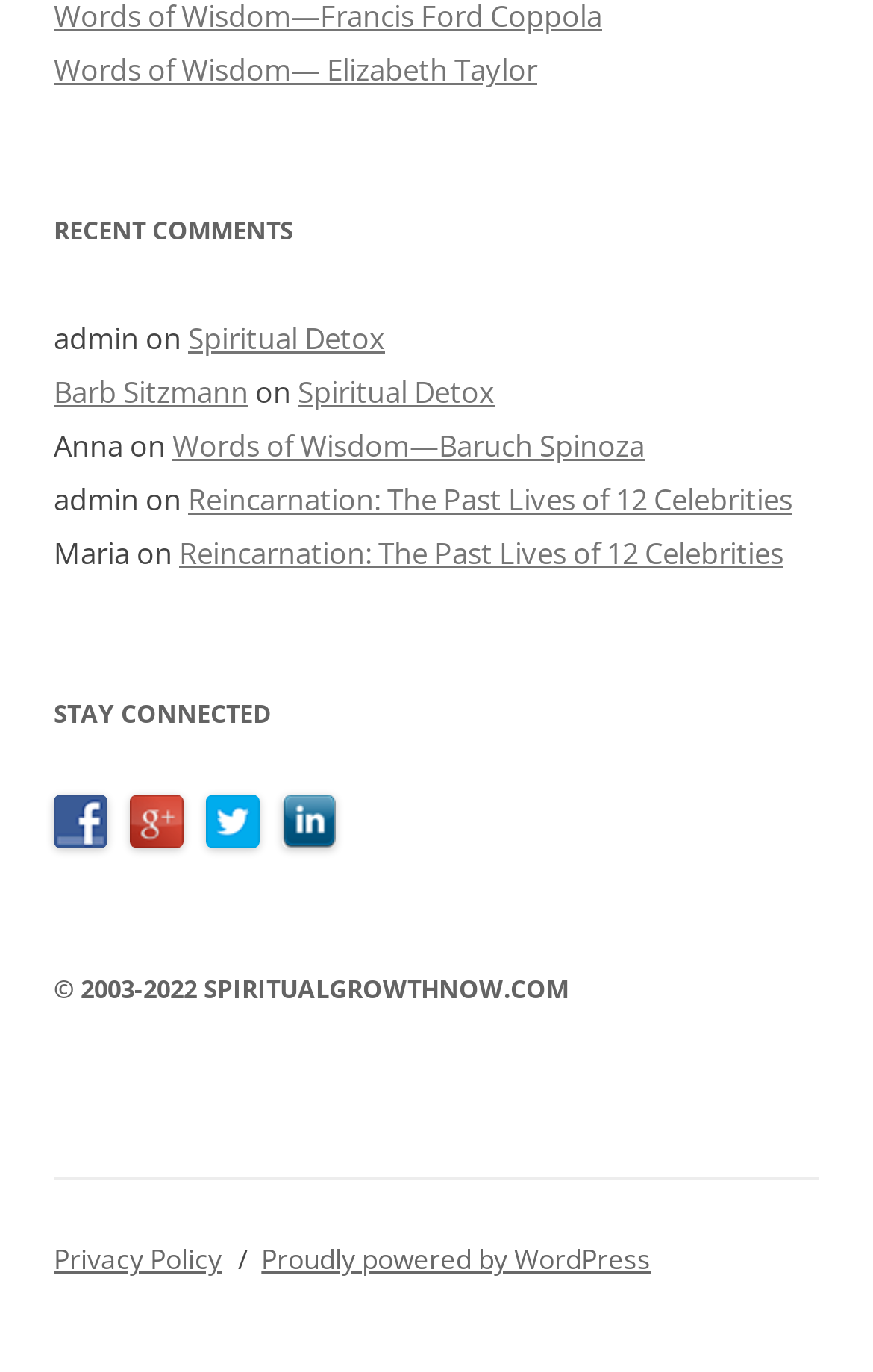Locate the bounding box coordinates of the clickable region to complete the following instruction: "Connect with Facebook."

[0.062, 0.583, 0.149, 0.614]